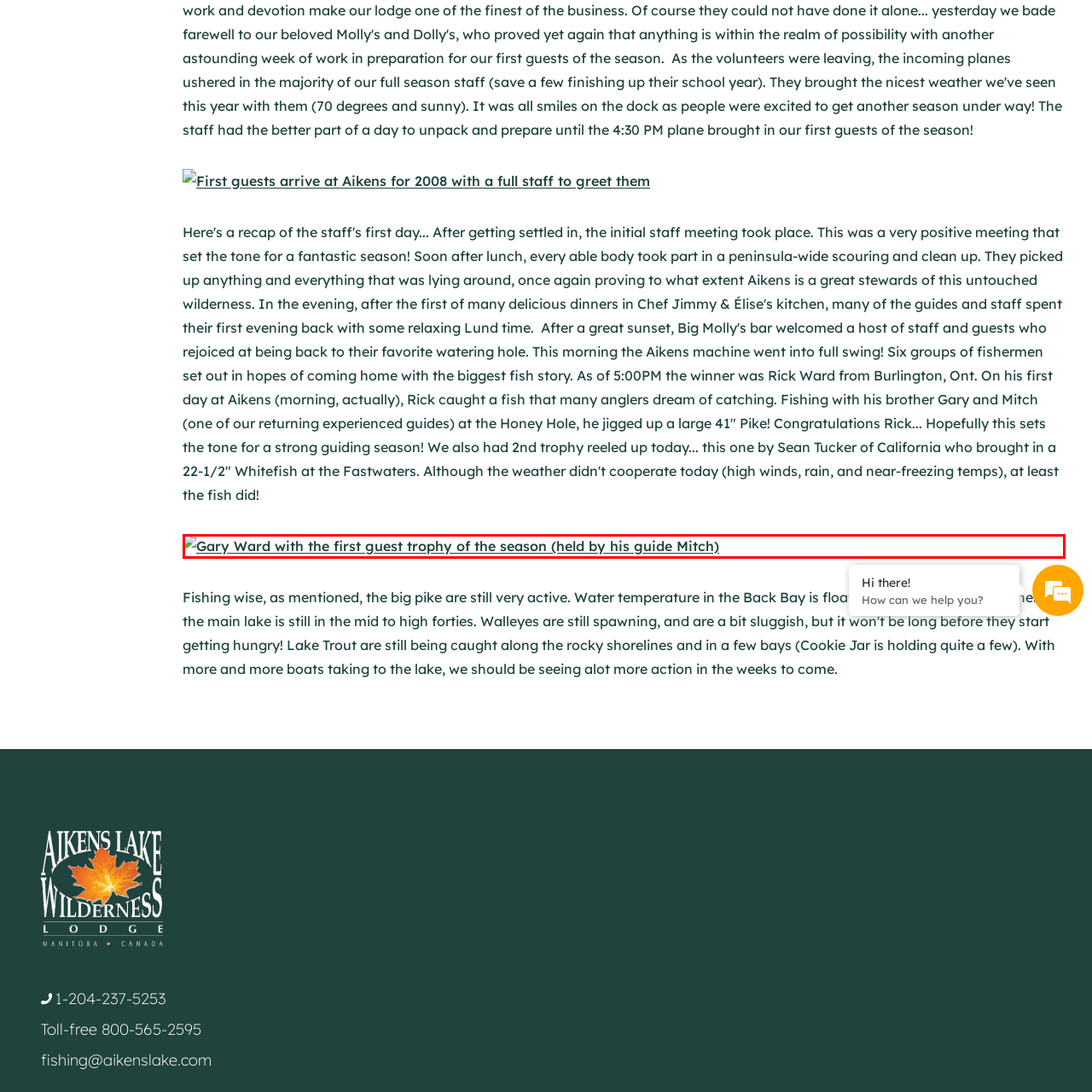Observe the content inside the red rectangle and respond to the question with one word or phrase: 
What does the moment symbolize?

Excitement and promise of the new season